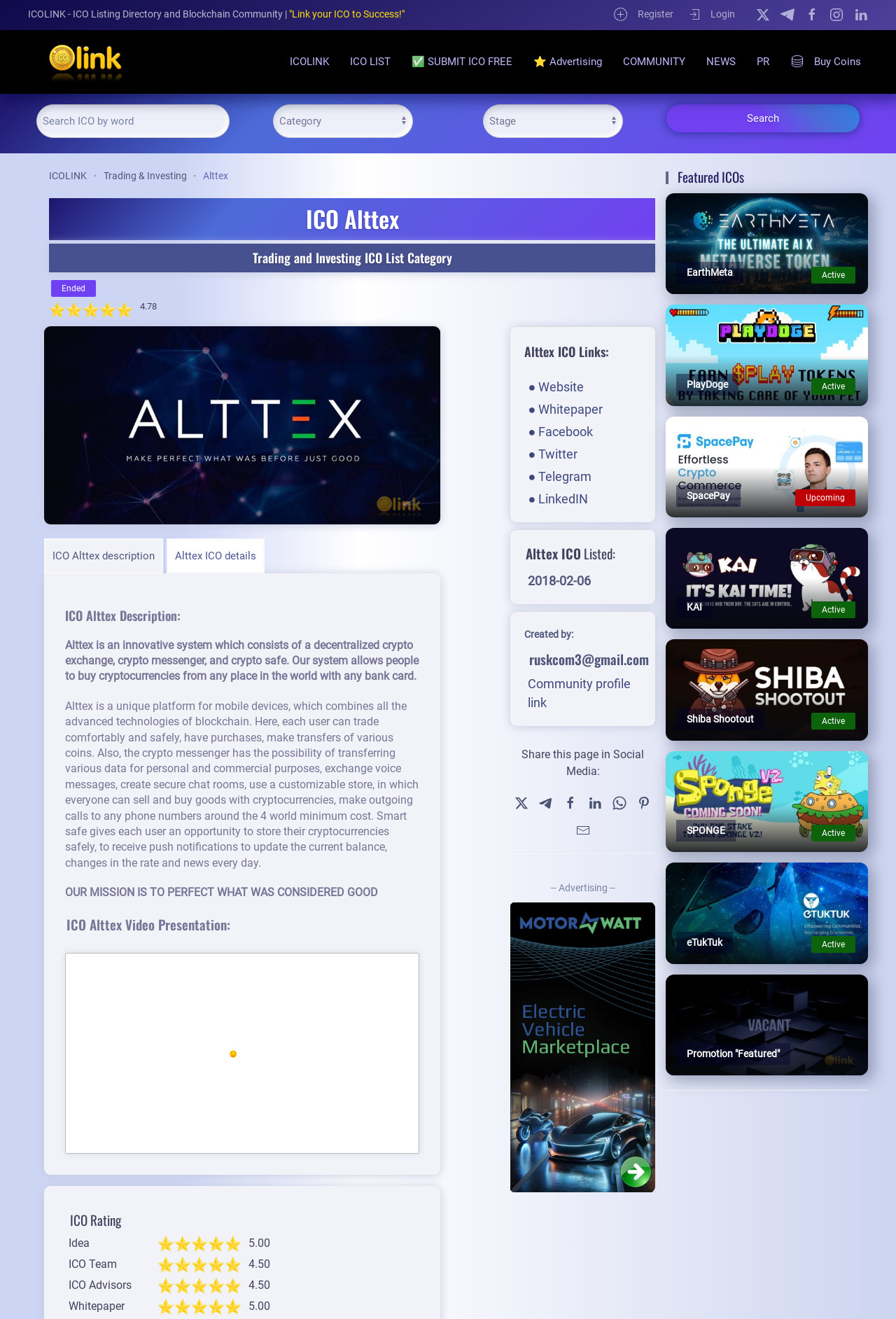Given the description "ICO Alttex description", determine the bounding box of the corresponding UI element.

[0.049, 0.408, 0.182, 0.434]